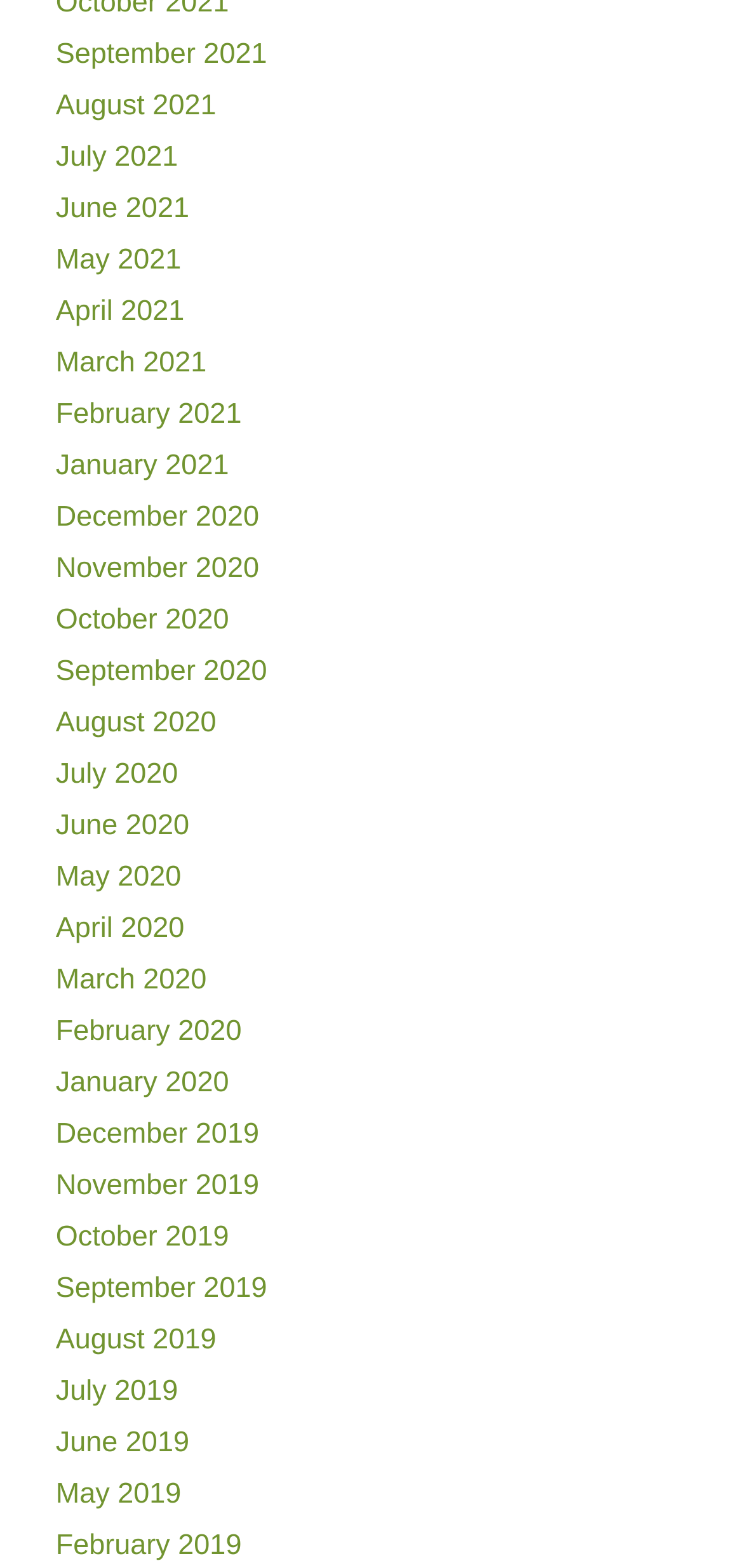Please specify the bounding box coordinates of the region to click in order to perform the following instruction: "Follow us in Feedly".

None